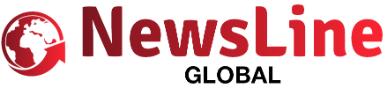Generate a comprehensive caption that describes the image.

The image features the logo of "NewsLine Global," showcasing a stylized globe alongside the brand name. The globe is depicted with a red outline, emphasizing a commitment to global news coverage. The text "NewsLine" is rendered in bold red, while "GLOBAL" is presented in a more understated black font below it. This design represents the platform's focus on delivering news and stories on a worldwide scale, embodying its mission to connect audiences with relevant information and events from around the globe.